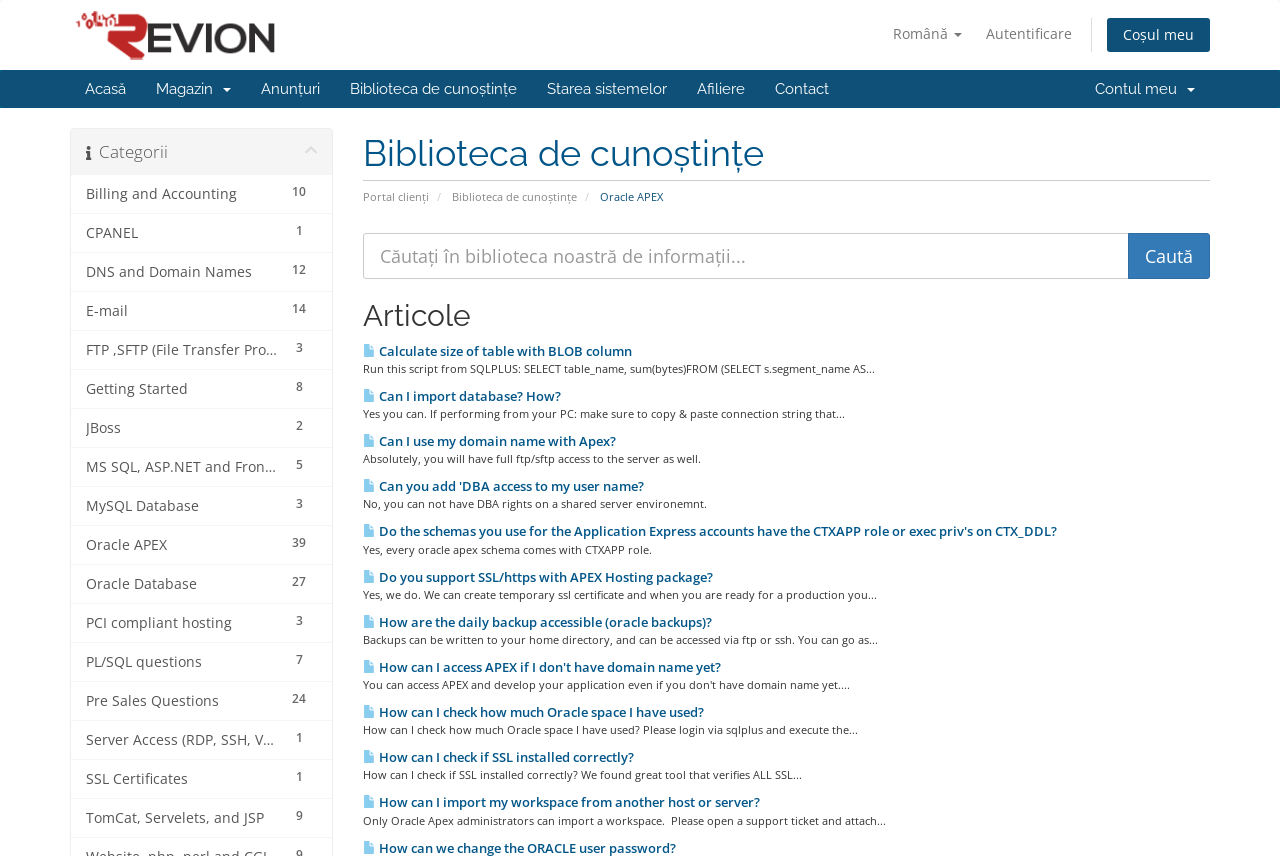Give a comprehensive overview of the webpage, including key elements.

The webpage is a knowledge base or library of information, specifically focused on Oracle APEX and related topics. At the top of the page, there are several links to navigate to different sections, including "Acasă" (Home), "Magazin" (Store), "Anunțuri" (Announcements), "Biblioteca de cunoștințe" (Knowledge Base), "Starea sistemelor" (System Status), "Afiliere" (Affiliate), "Contact" (Contact), and "Contul meu" (My Account).

Below the navigation links, there is a heading "Biblioteca de cunoștințe" (Knowledge Base) and a subheading "Categorii" (Categories) with several links to different categories, including "Billing and Accounting", "CPANEL", "DNS and Domain Names", and many others.

On the left side of the page, there is a search bar with a text box and a "Caută" (Search) button, allowing users to search for specific information within the knowledge base.

The main content area of the page is divided into sections, each with a heading and several links to related articles or questions. The sections include "Articole" (Articles) and several others. Each article or question has a brief summary or description, and some have additional information or answers provided.

There are a total of 29 articles or questions listed on the page, covering a range of topics related to Oracle APEX, including database management, security, and troubleshooting. The articles are organized in a hierarchical structure, with some articles having subheadings or additional information provided.